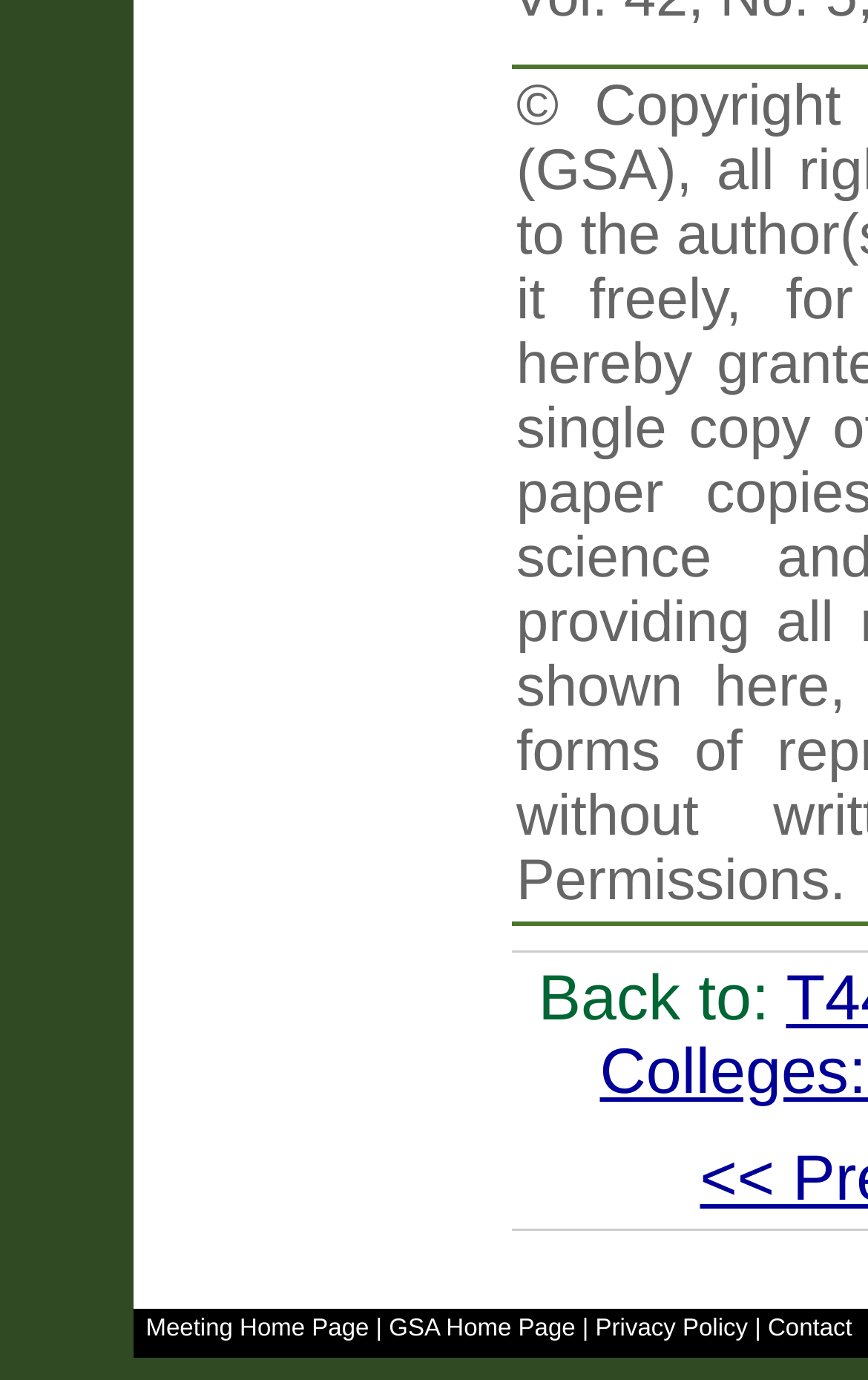Locate the bounding box for the described UI element: "GSA Home Page". Ensure the coordinates are four float numbers between 0 and 1, formatted as [left, top, right, bottom].

[0.448, 0.953, 0.663, 0.973]